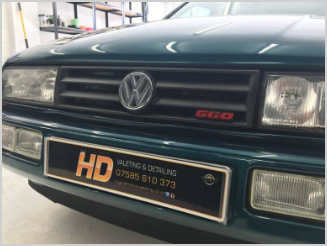Respond to the question below with a single word or phrase: What is the name of the detailing service?

HD VALETING & DETAILING